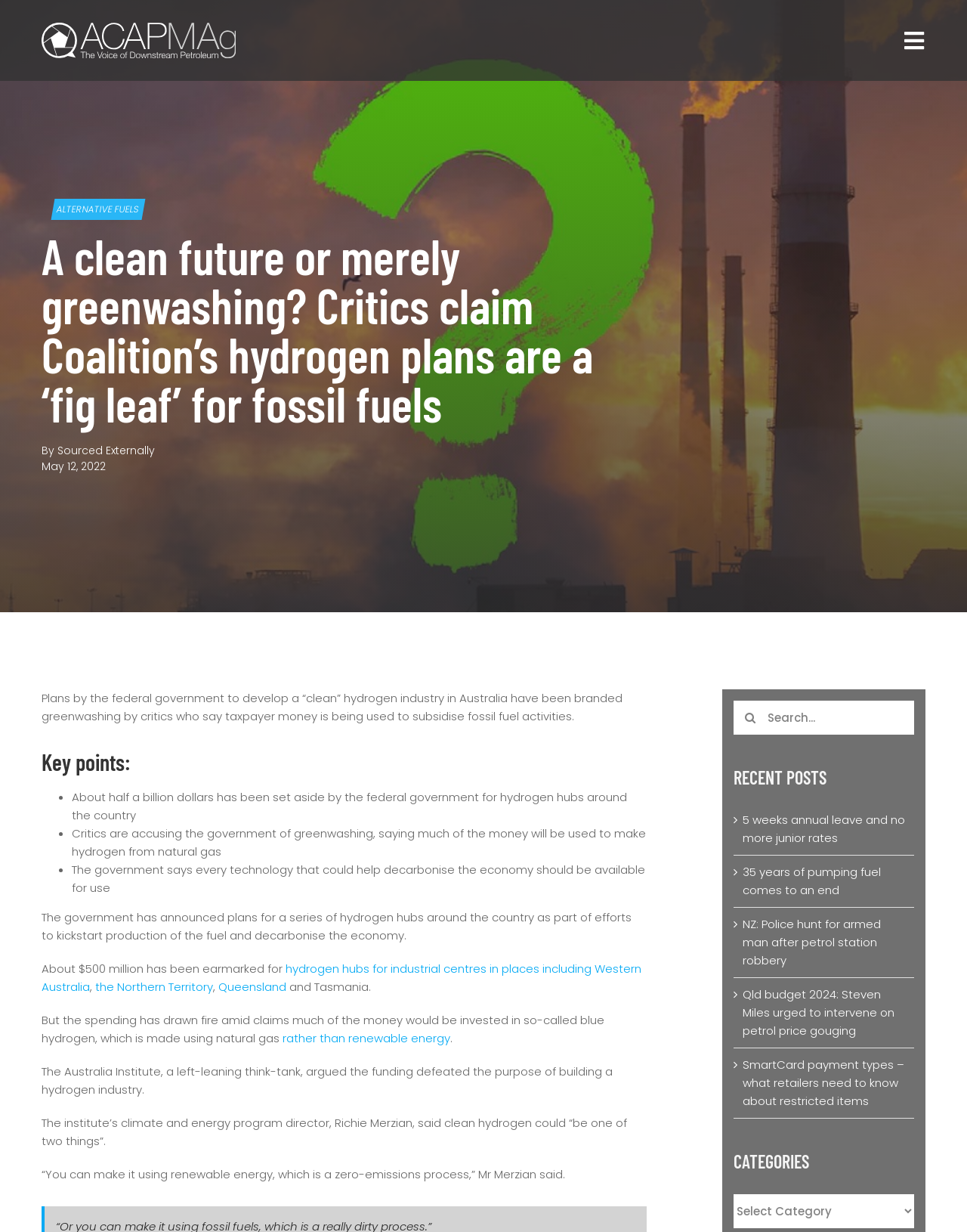Please specify the bounding box coordinates of the clickable region to carry out the following instruction: "Read about alternative fuels". The coordinates should be four float numbers between 0 and 1, in the format [left, top, right, bottom].

[0.053, 0.162, 0.15, 0.178]